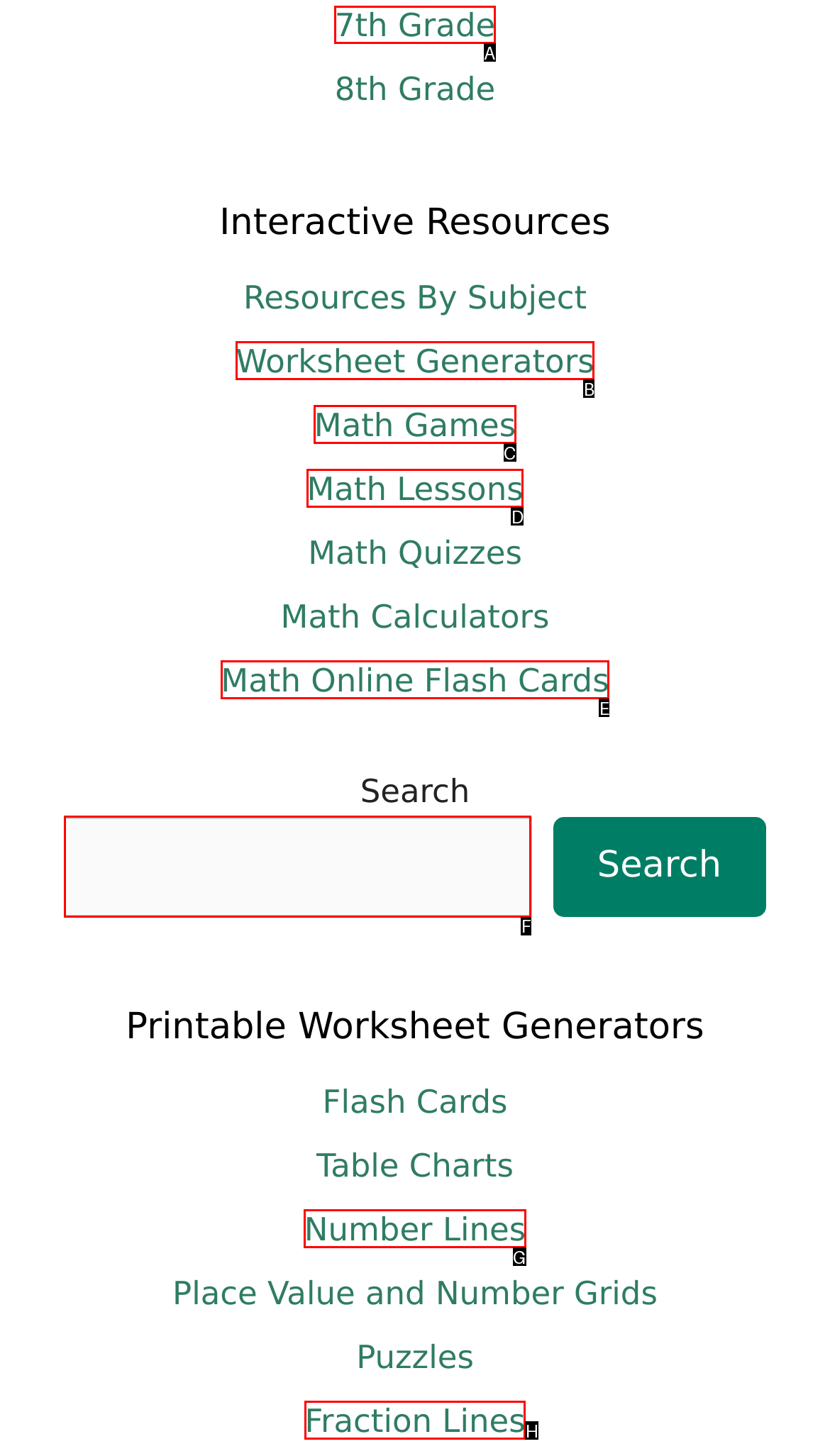Select the correct option from the given choices to perform this task: Go to 7th Grade resources. Provide the letter of that option.

A